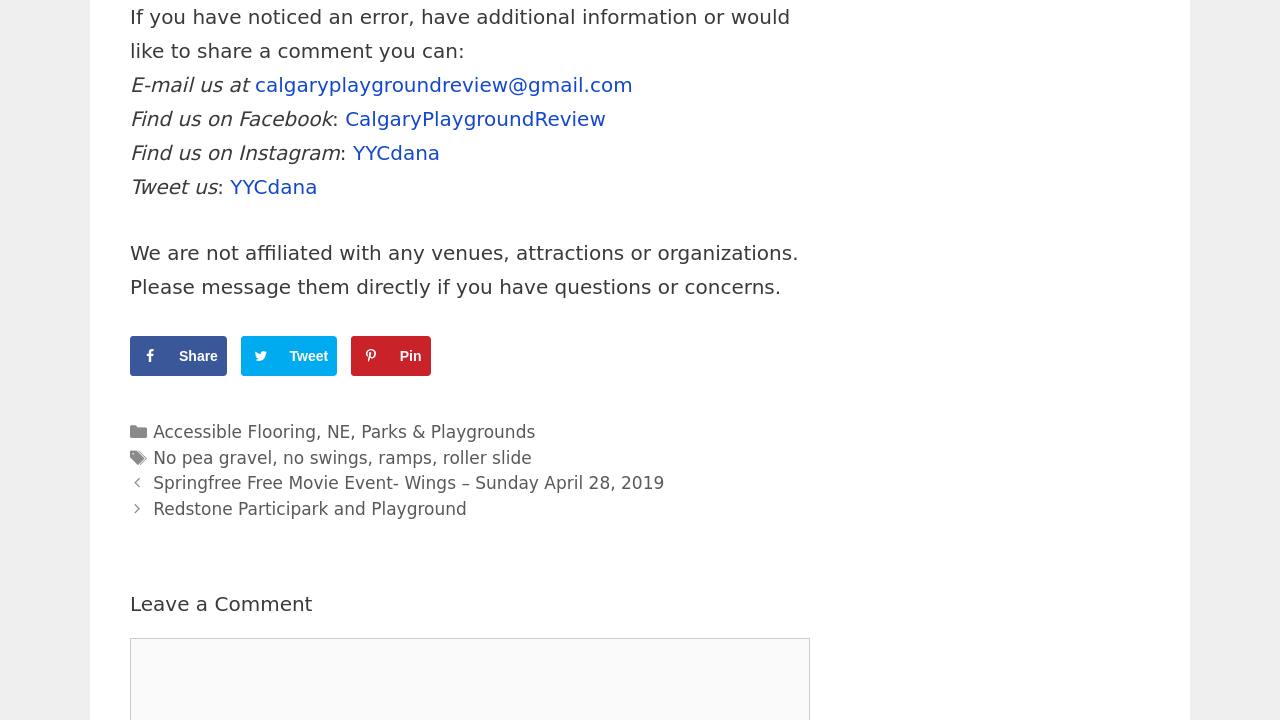Identify the bounding box coordinates for the UI element described as follows: Parks & Playgrounds. Use the format (top-left x, top-left y, bottom-right x, bottom-right y) and ensure all values are floating point numbers between 0 and 1.

[0.282, 0.586, 0.418, 0.614]